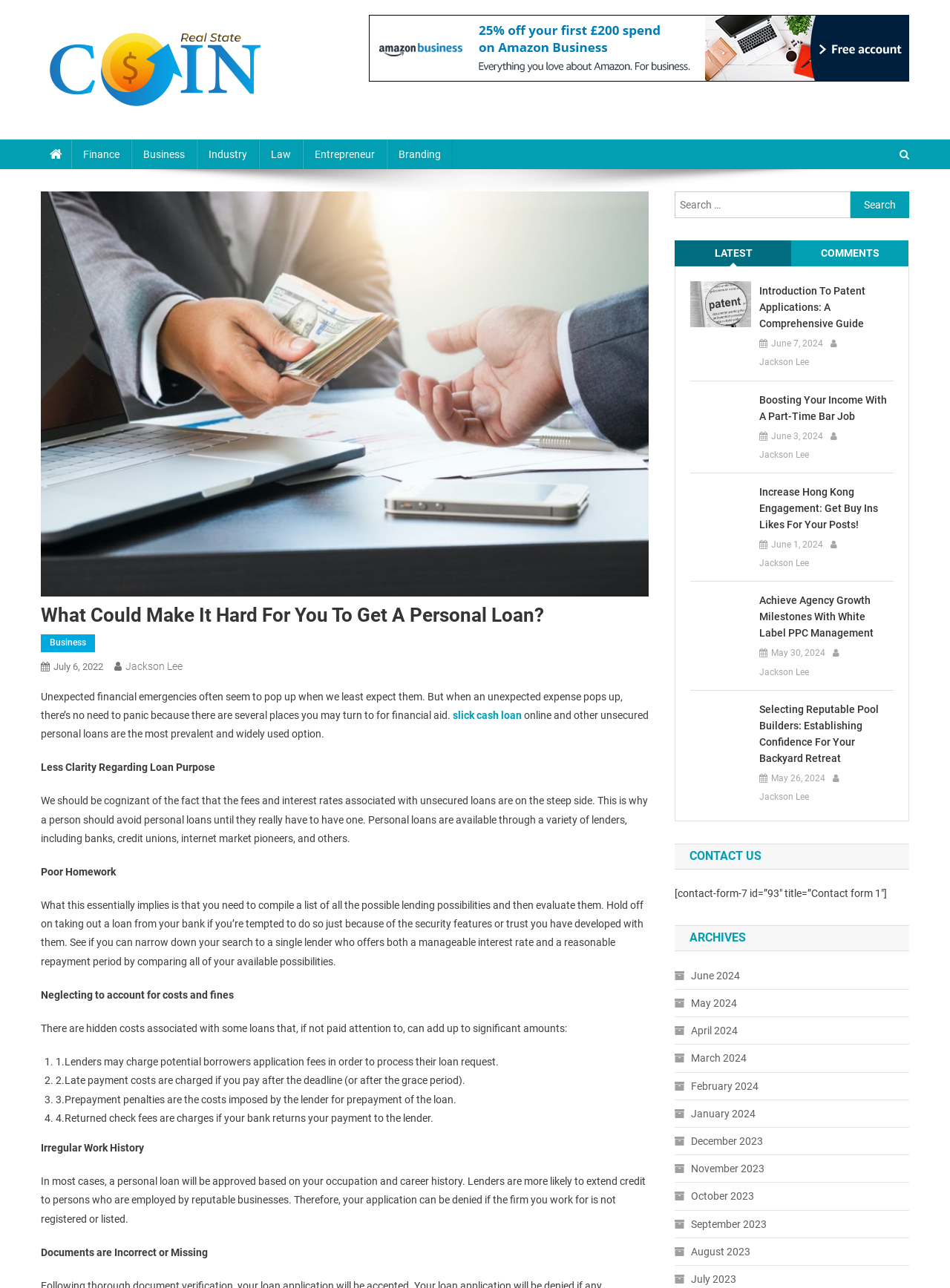Identify the bounding box for the described UI element. Provide the coordinates in (top-left x, top-left y, bottom-right x, bottom-right y) format with values ranging from 0 to 1: parent_node: Search for: value="Search"

[0.895, 0.149, 0.957, 0.169]